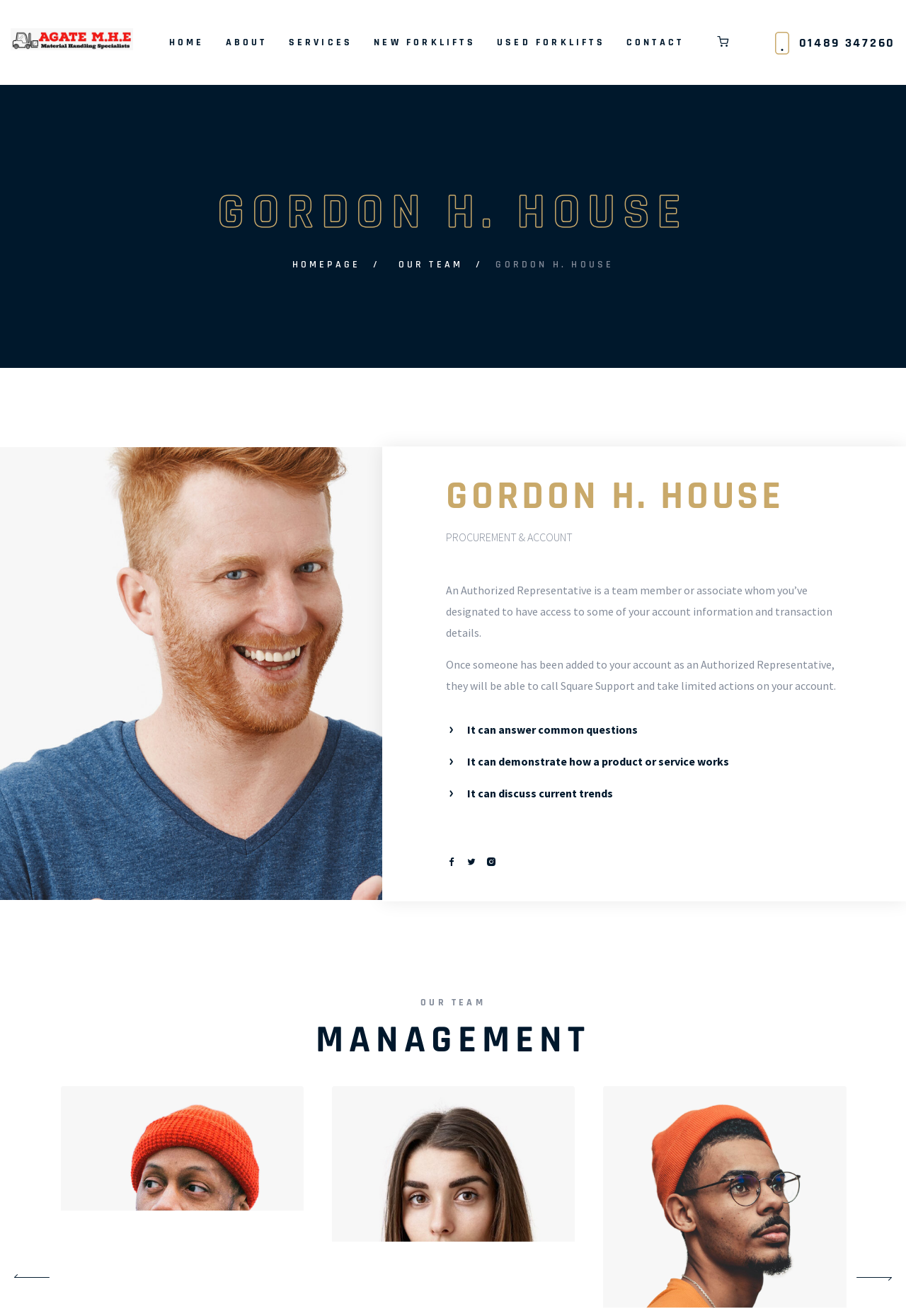What is the phone number on the webpage?
Using the image, provide a detailed and thorough answer to the question.

I found the phone number by looking at the heading element with the text '01489 347260' which is located at the top right corner of the webpage.